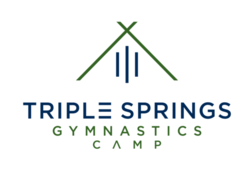What is symbolized by the minimalist depiction of a tent or a peak?
Provide a fully detailed and comprehensive answer to the question.

The logo is topped with a minimalist depiction of a tent or a peak, illustrated in green, which symbolizes outdoor adventure and a welcoming environment typical of a summer camp.